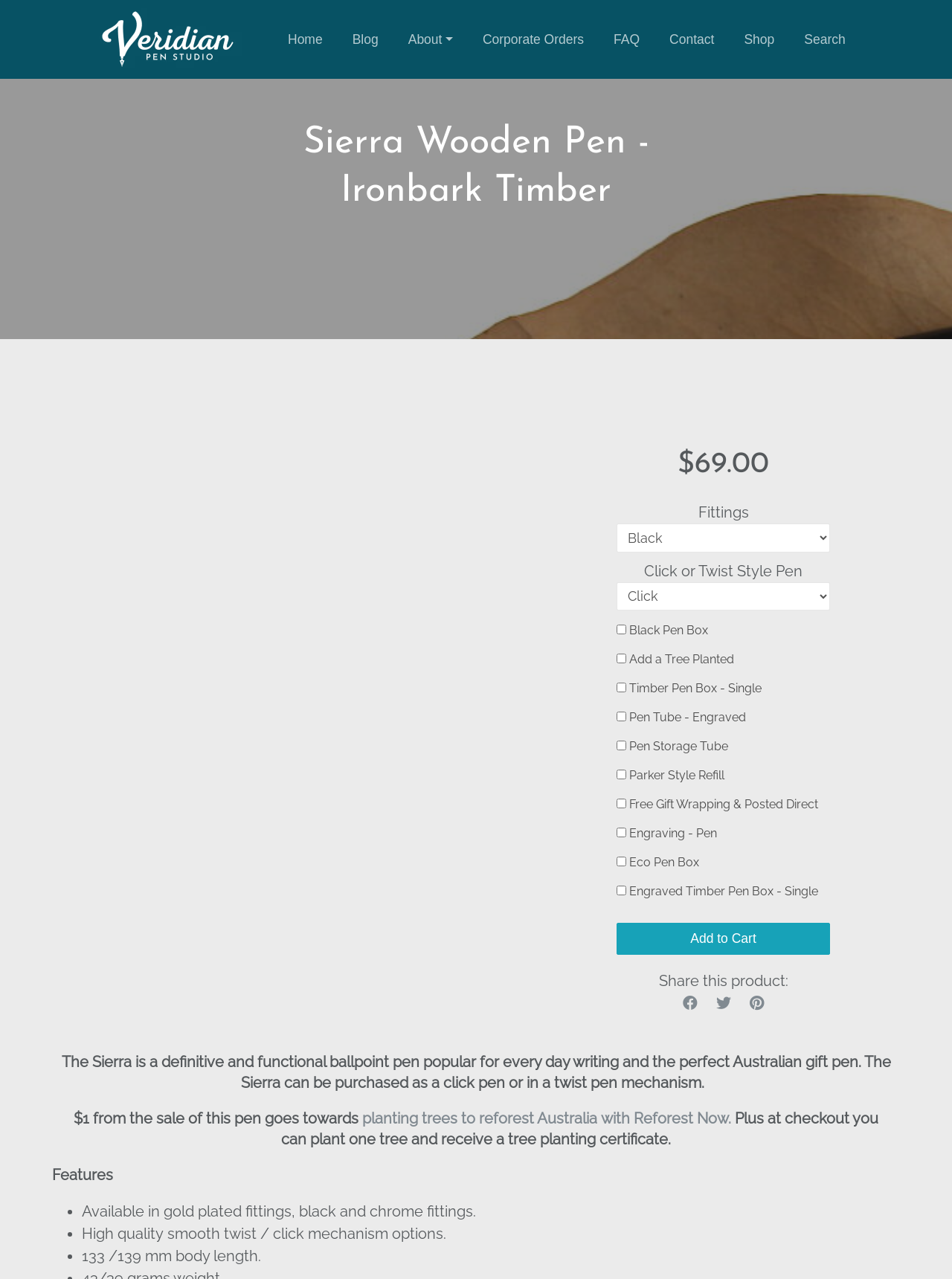Refer to the image and answer the question with as much detail as possible: What is the material of the pen?

The material of the pen is inferred to be wooden because the webpage is about a wooden pen, and there are images of wooden pens on the webpage. Additionally, the text 'Australian timber pen' is mentioned on the webpage, which further supports the conclusion that the pen is made of wood.